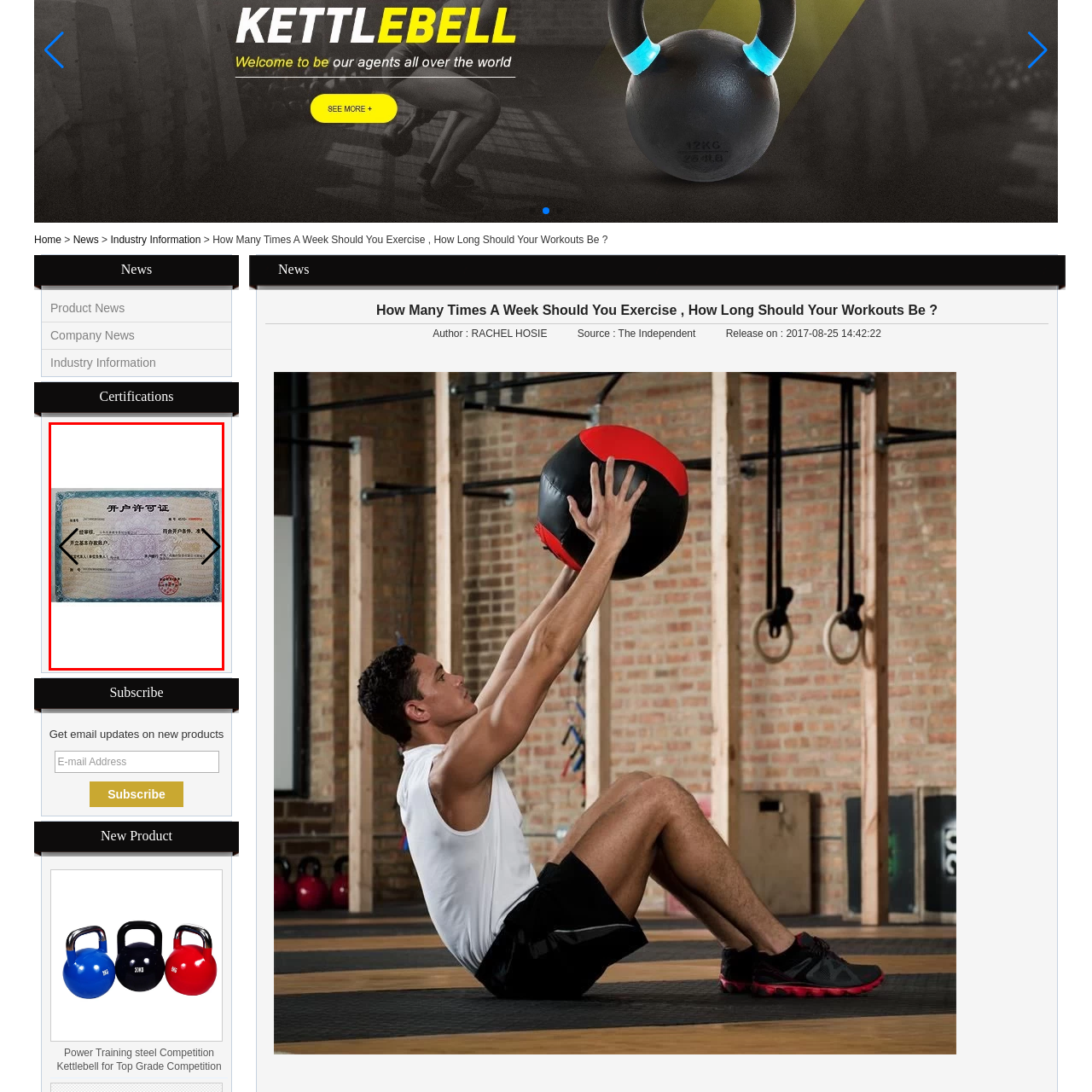Check the image marked by the red frame and reply to the question using one word or phrase:
What type of setting is the certificate likely used in?

Banking or corporate